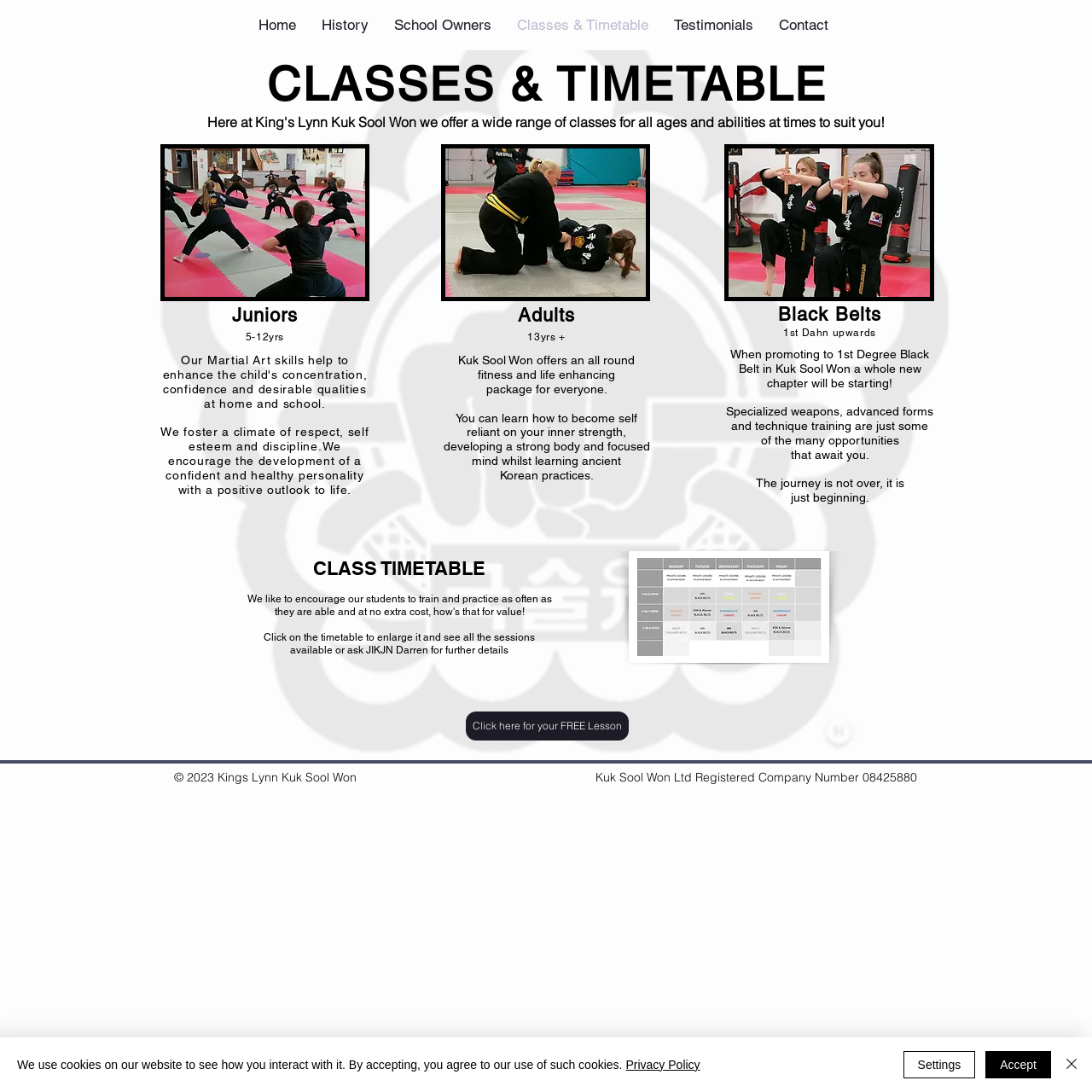Determine the bounding box coordinates for the area that should be clicked to carry out the following instruction: "Click on the 'Click here for your FREE Lesson' link".

[0.427, 0.652, 0.576, 0.678]